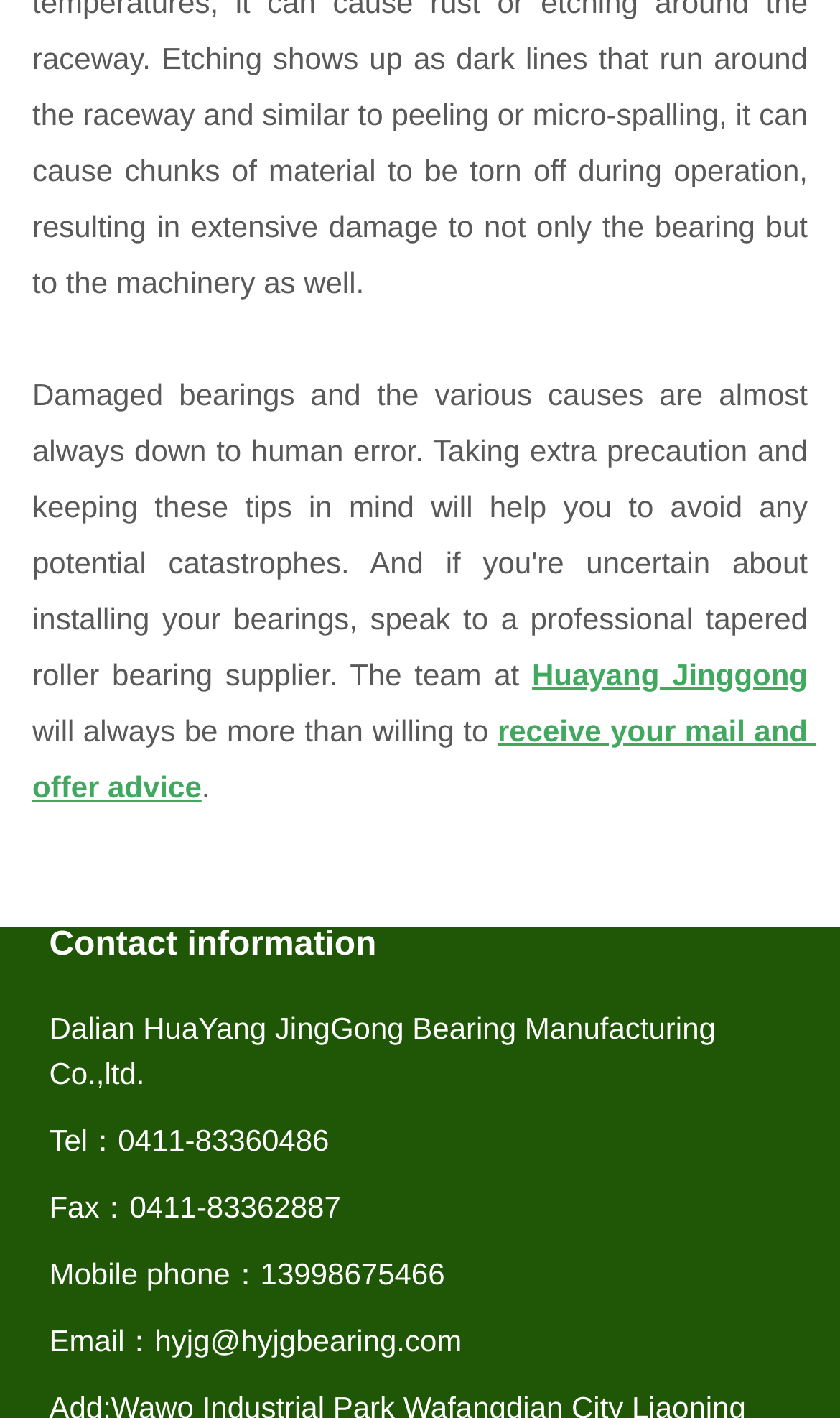Answer the question using only one word or a concise phrase: What is the mobile phone number?

13998675466